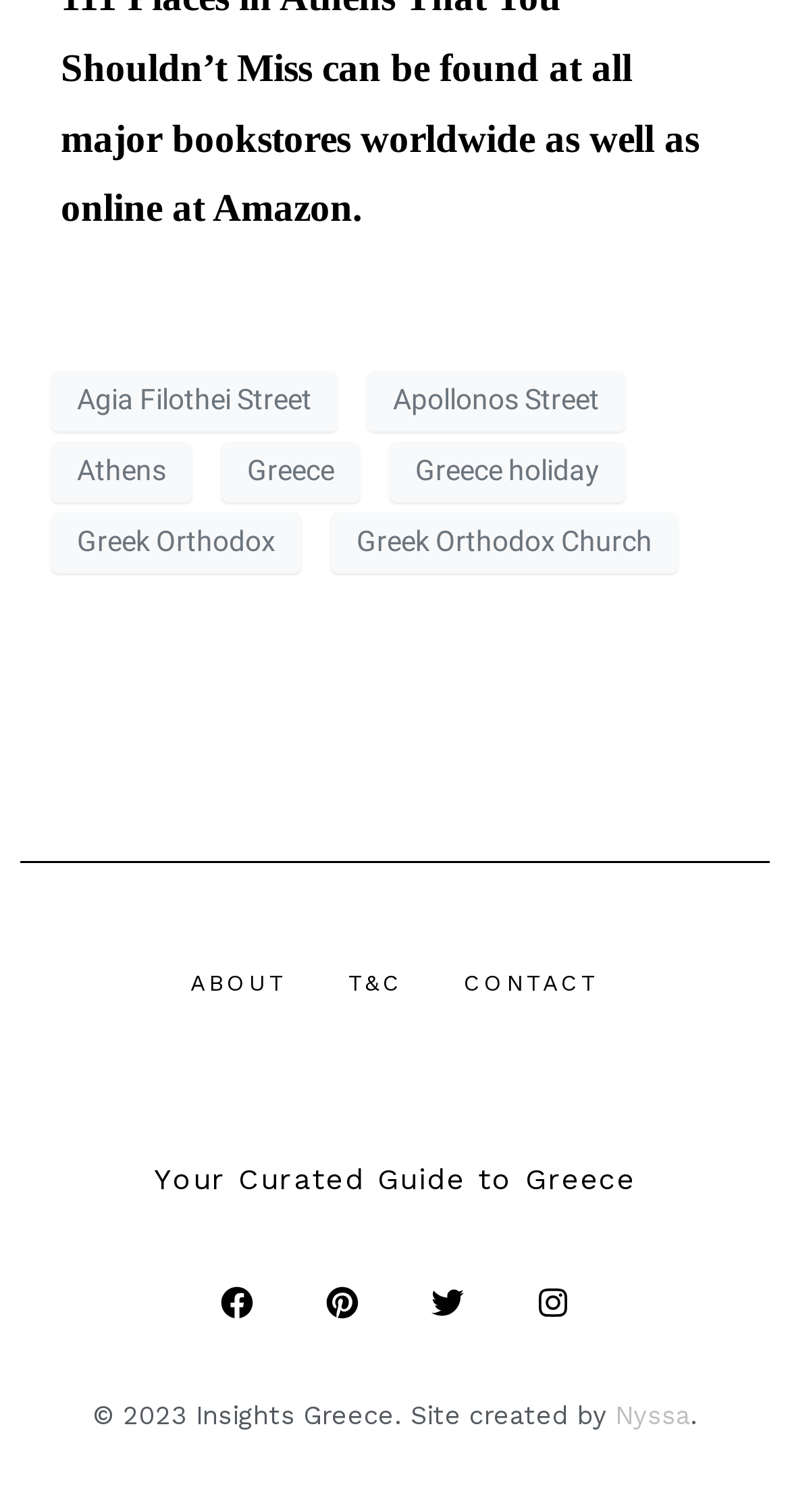What is the year of the copyright?
Provide an in-depth and detailed explanation in response to the question.

I found the year of the copyright by looking at the text at the bottom of the page, which says '© 2023 Insights Greece'.